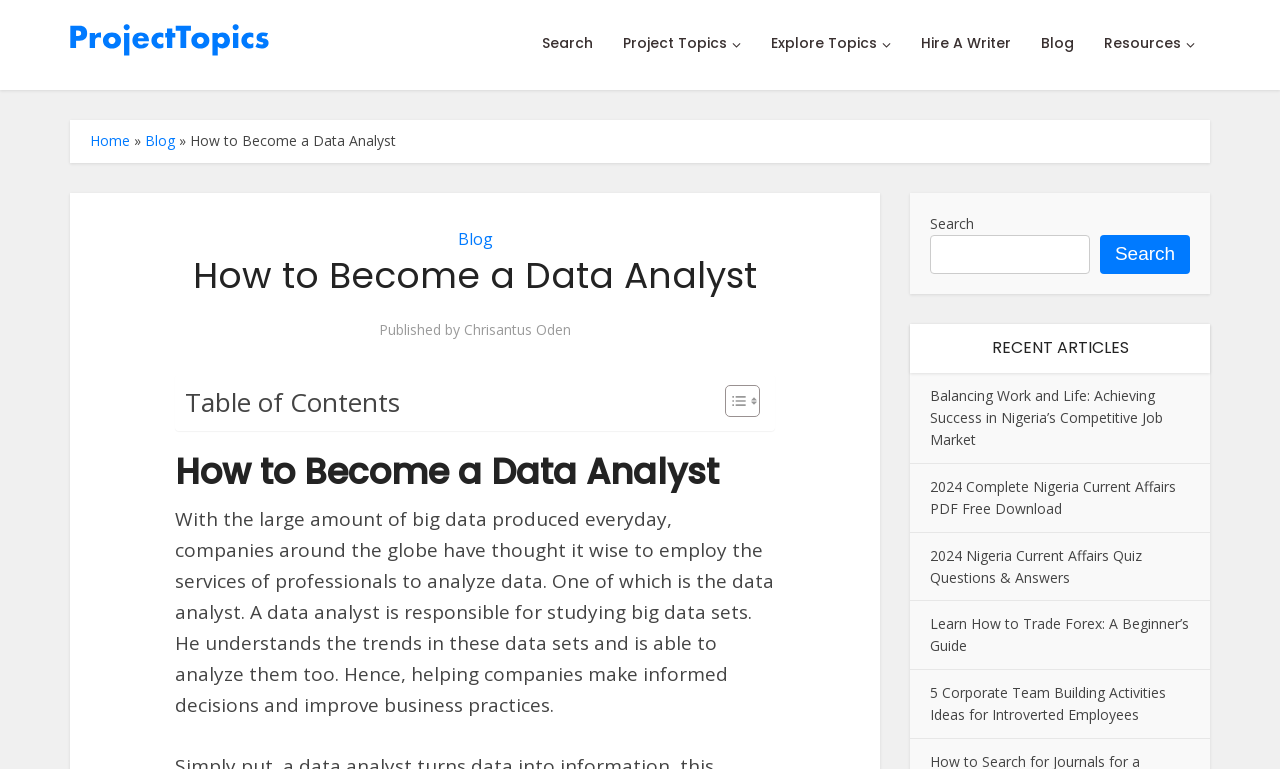Can you find the bounding box coordinates for the UI element given this description: "Blog"? Provide the coordinates as four float numbers between 0 and 1: [left, top, right, bottom].

[0.357, 0.296, 0.385, 0.325]